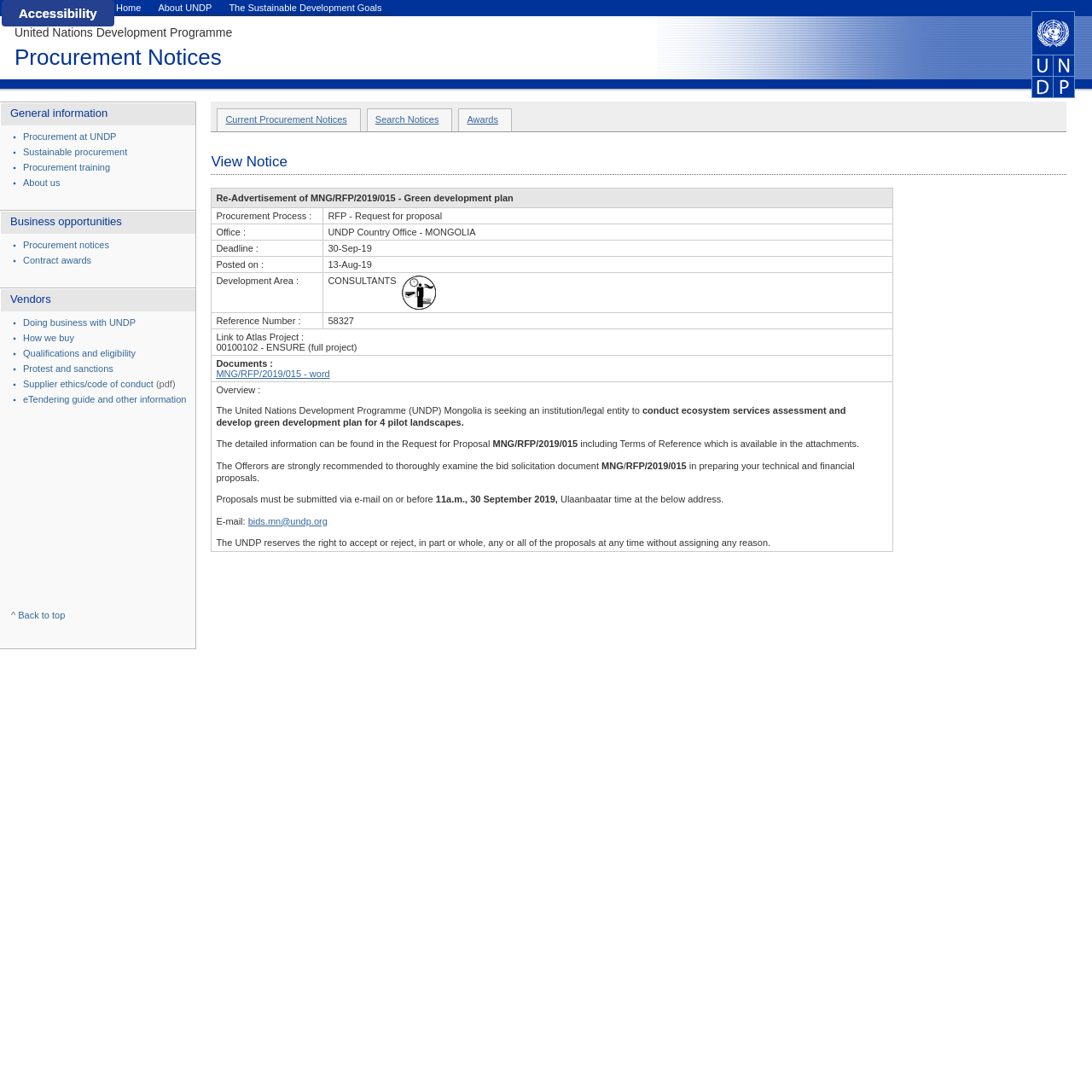Explain the features and main sections of the webpage comprehensively.

The webpage appears to be a procurement notice page from the United Nations Development Programme (UNDP). At the top-left corner, there is a UNDP logo image. Below the logo, there is an "Accessibility" button. 

The page contains a large number of hidden links, all with the same text, "To make this website accessible to screen reader, Press combination of alt and 1 keys. To stop getting this message, press the combination of alt and 2 keys." These links are scattered throughout the page, but they do not seem to be visually prominent or easily accessible.

There are no other visible UI elements or text on the page, suggesting that the main content of the procurement notice may be hidden or not accessible through this accessibility tree.